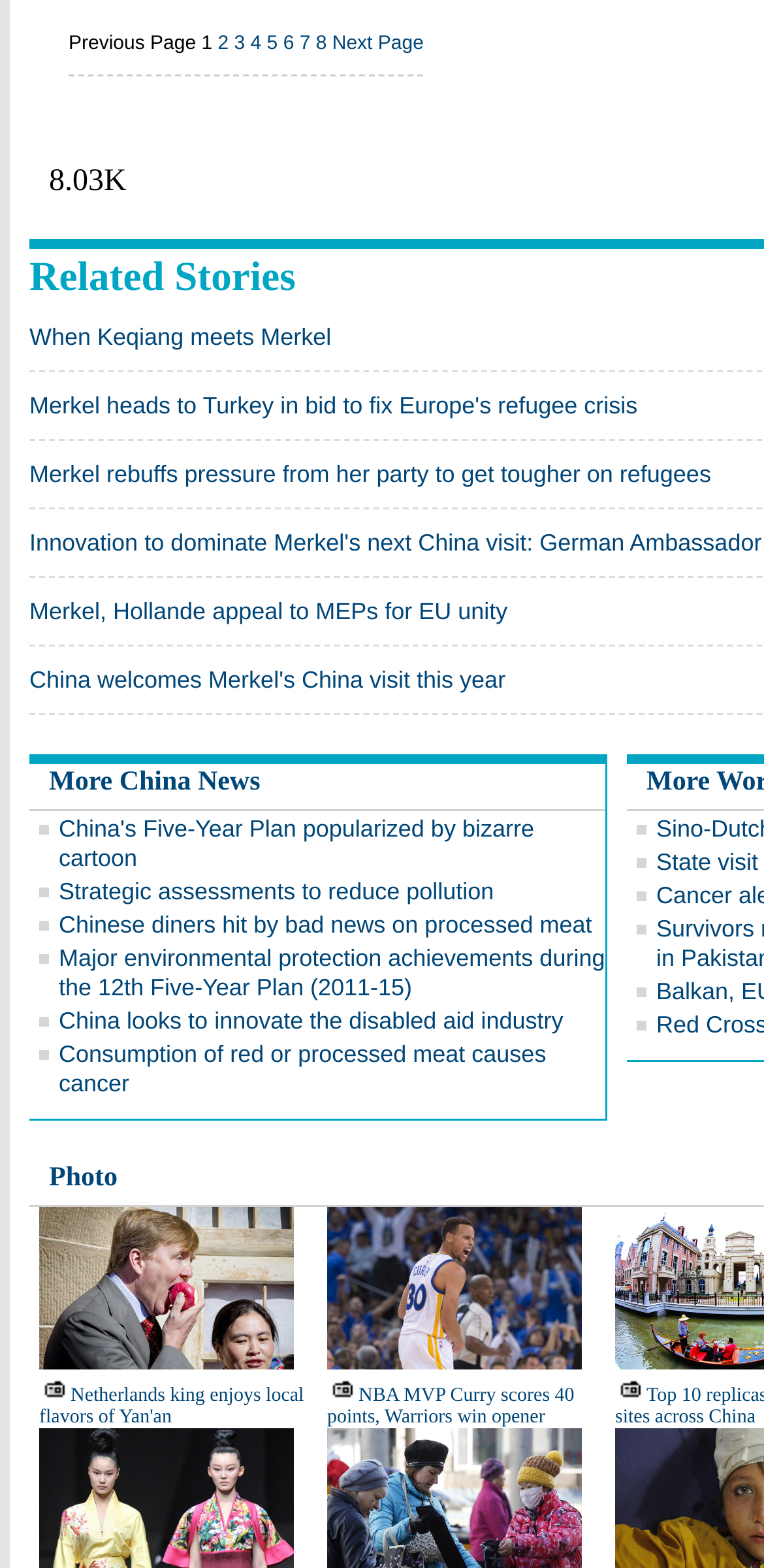Please determine the bounding box coordinates of the element to click on in order to accomplish the following task: "Check photo". Ensure the coordinates are four float numbers ranging from 0 to 1, i.e., [left, top, right, bottom].

[0.064, 0.742, 0.154, 0.761]